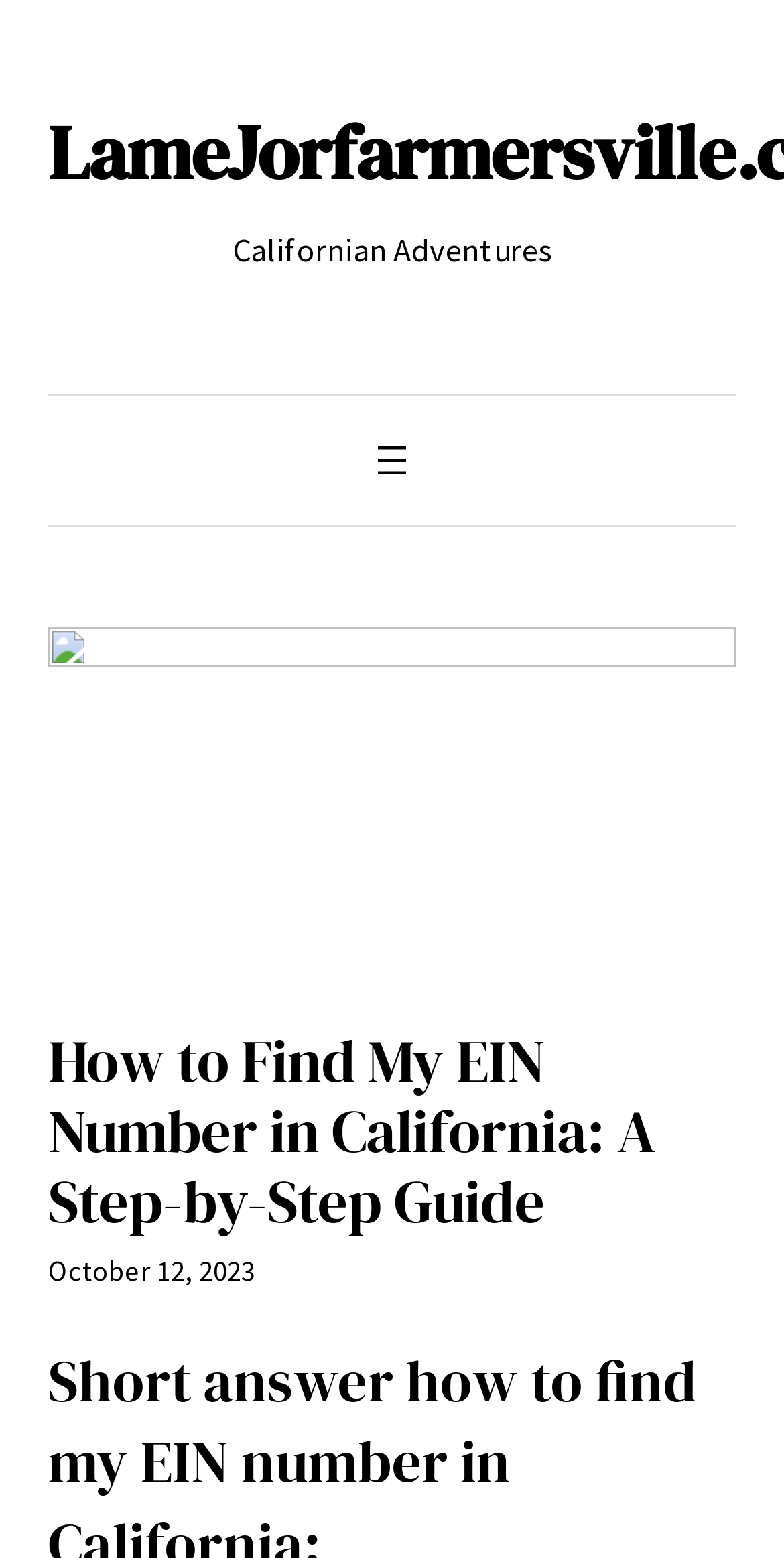What is the name of the website?
Based on the image content, provide your answer in one word or a short phrase.

LameJorfarmersville.com